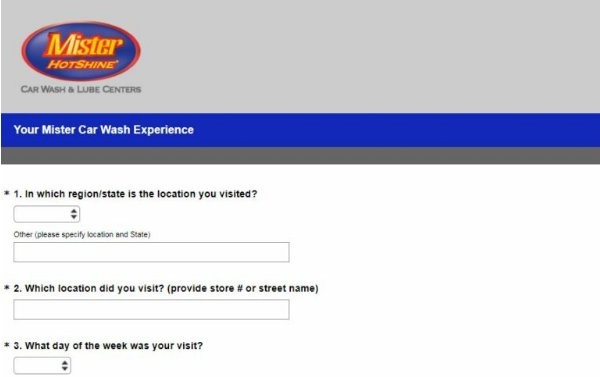Explain the image in a detailed and descriptive way.

The image showcases a section of the feedback form for the "Mister Car Wash" service, titled "Your Mister Car Wash Experience." Prominently displayed at the top is the "Mister HotShine" logo, emphasizing the brand’s identity. Below the logo, the form prompts users to provide information regarding their visit, starting with questions about the location visited, the specific store number or street name, and the day of the week when the visit occurred. This structured feedback process aims to gather customer insights for service improvement and customer satisfaction. The design of the form uses a clean layout, making it user-friendly for respondents to fill out their details accurately.